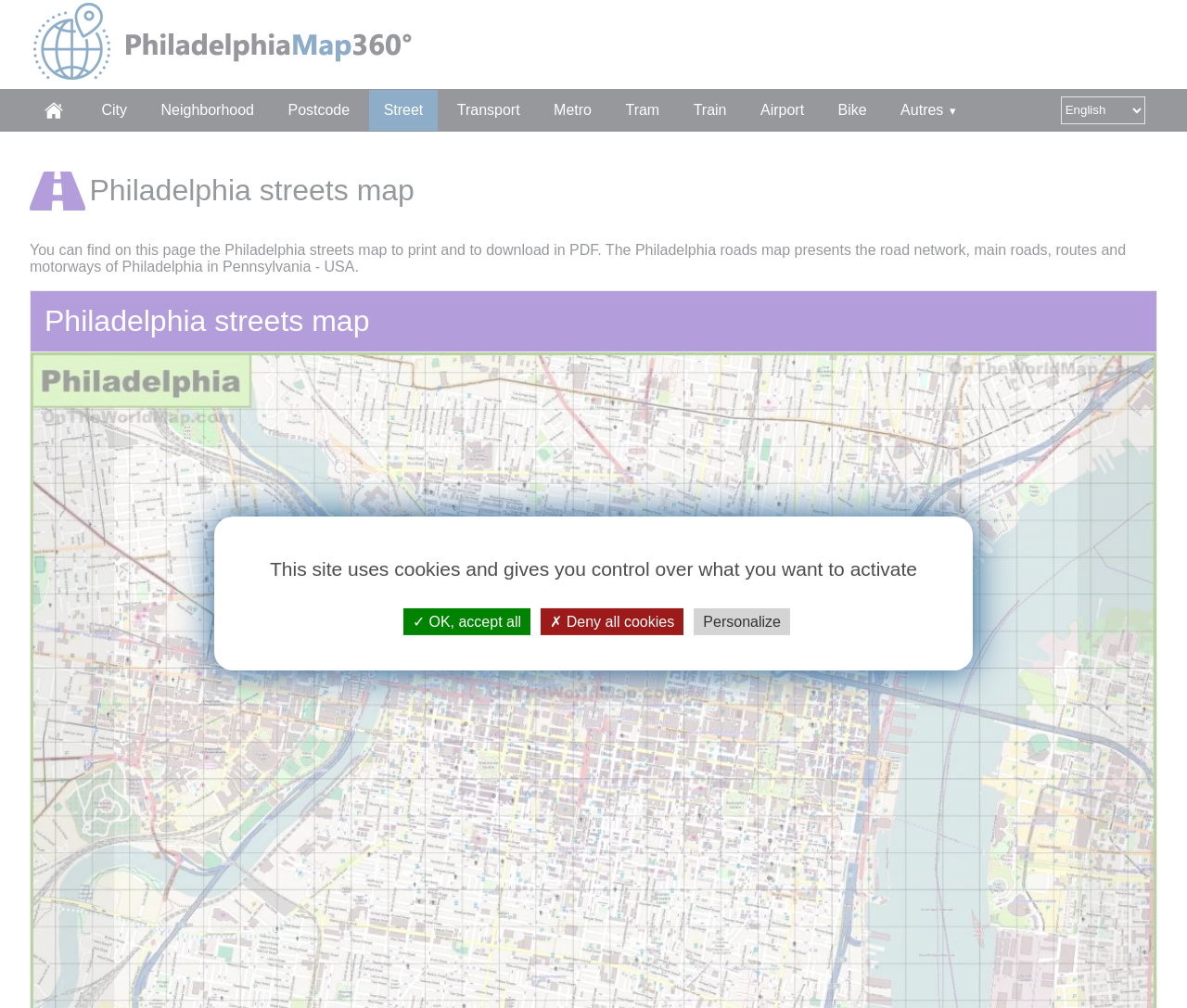Please pinpoint the bounding box coordinates for the region I should click to adhere to this instruction: "zoom in the map".

[0.893, 0.095, 0.965, 0.123]